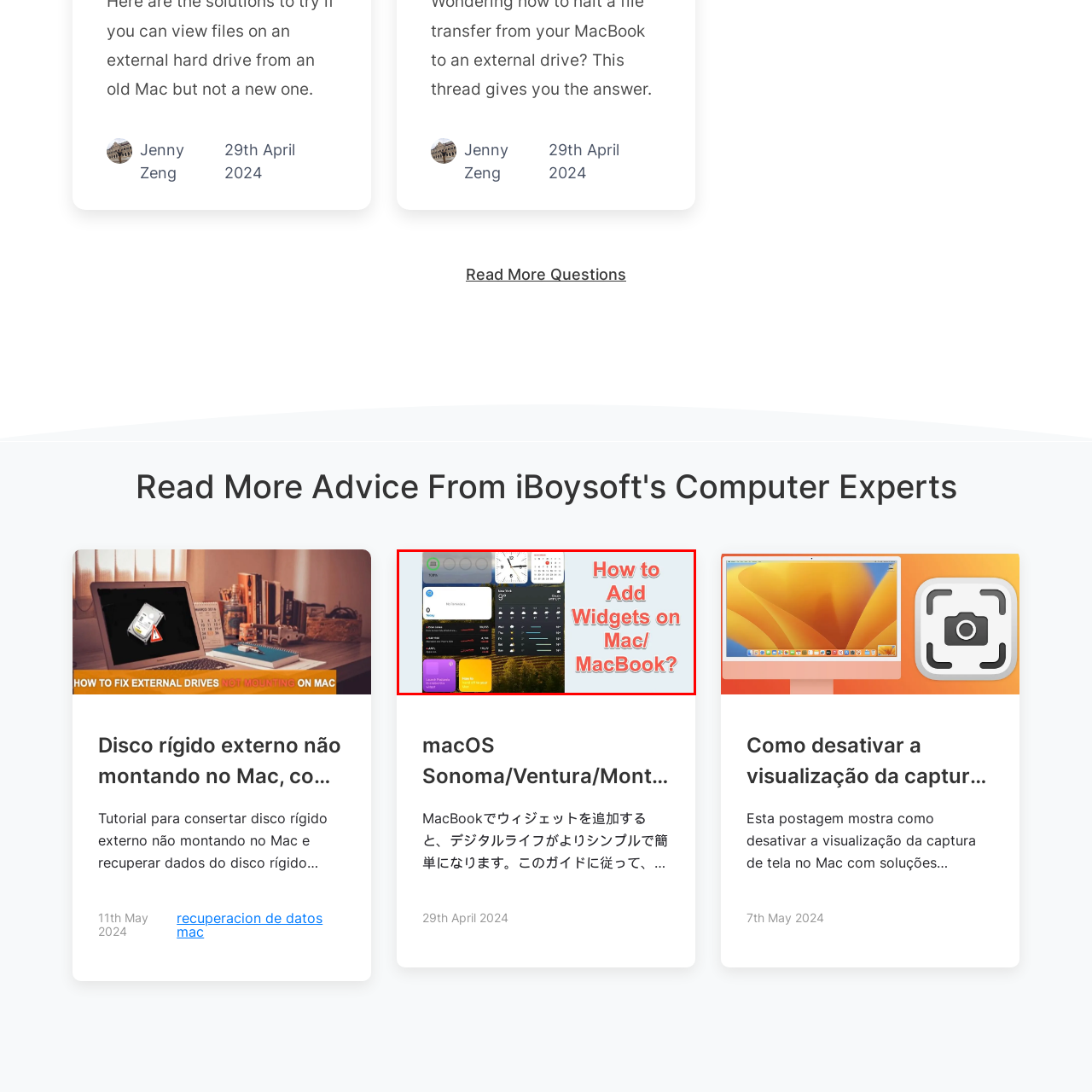What type of features are displayed on the interface?
Examine the image that is surrounded by the red bounding box and answer the question with as much detail as possible using the image.

The interface displays various widgets such as a weather forecast, a calendar, a clock, and additional customizable features, which suggests that the focus is on enhancing user experience by personalizing the desktop environment.